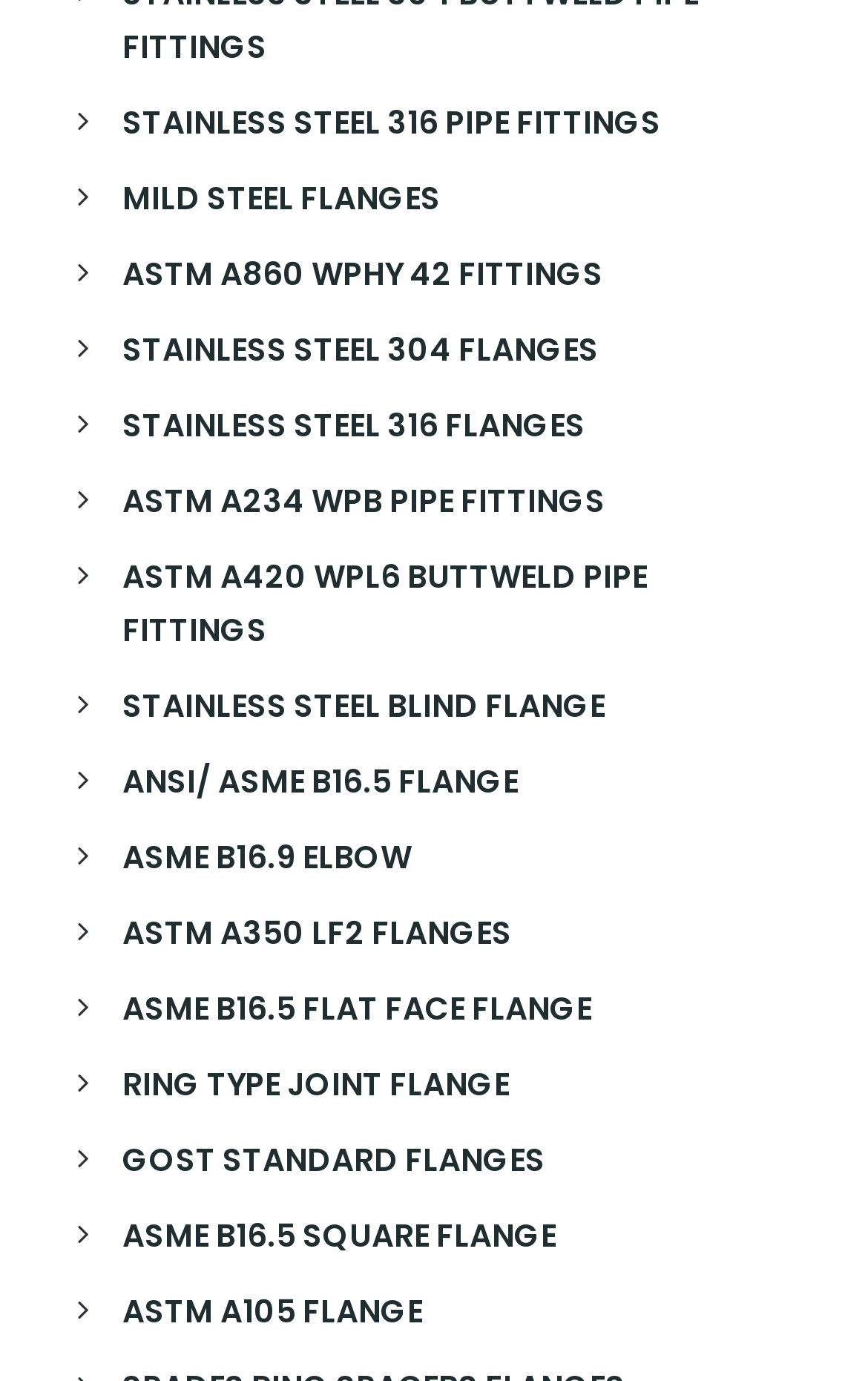What type of products are listed on this webpage?
Provide an in-depth and detailed explanation in response to the question.

Based on the links listed on the webpage, it appears that the webpage is listing various types of pipe fittings and flanges, including stainless steel, mild steel, and ASTM standard products.